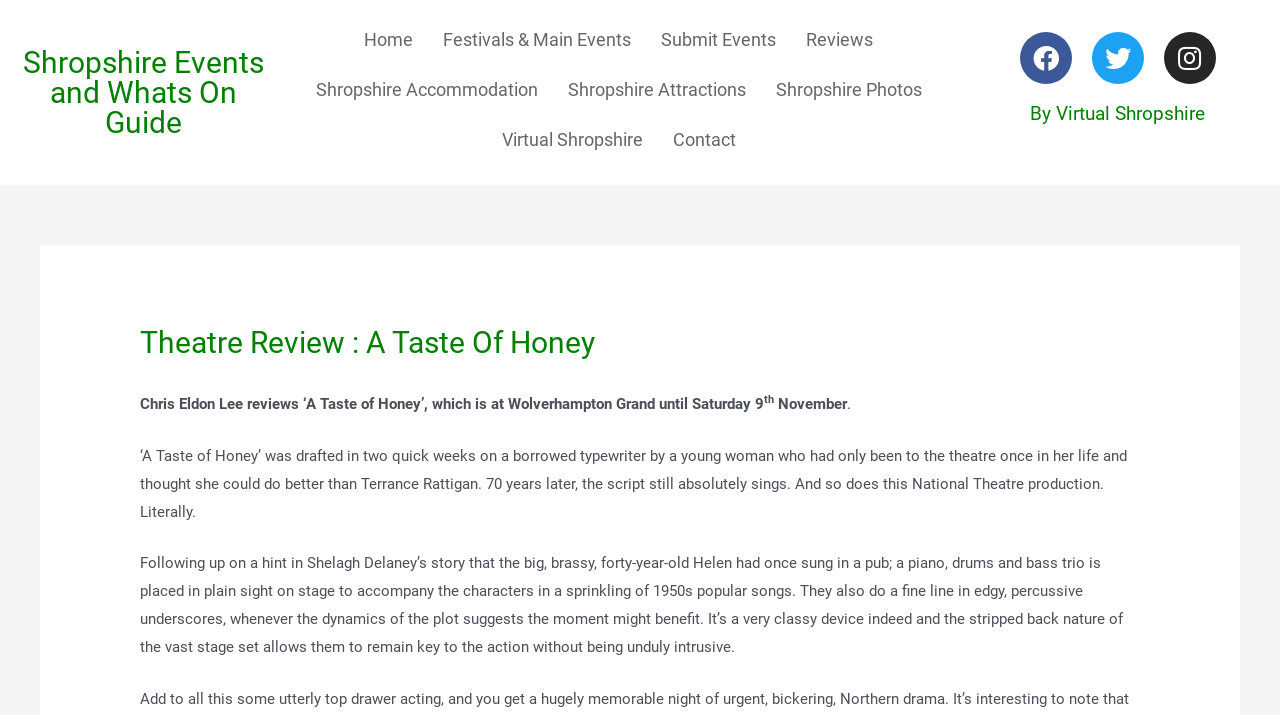Describe all the visual and textual components of the webpage comprehensively.

The webpage is a theatre review of "A Taste of Honey" at Wolverhampton Grand until Saturday 9th November. At the top of the page, there is a heading "Shropshire Events and Whats On Guide" with a link to the same title. Below this, there are several links to different sections of the website, including "Home", "Festivals & Main Events", "Submit Events", "Reviews", and others, arranged horizontally across the page.

On the right side of the page, there are links to social media platforms, including Facebook, Twitter, and Instagram. Below these, there is a heading "By Virtual Shropshire" with a link to the same title.

The main content of the page is a review of the play "A Taste of Honey". The review is written by Chris Eldon Lee and is divided into several paragraphs. The first paragraph introduces the play and its background, while the subsequent paragraphs provide more details about the production, including the use of music and the stage set. The text is arranged in a single column, with no images or other multimedia elements.